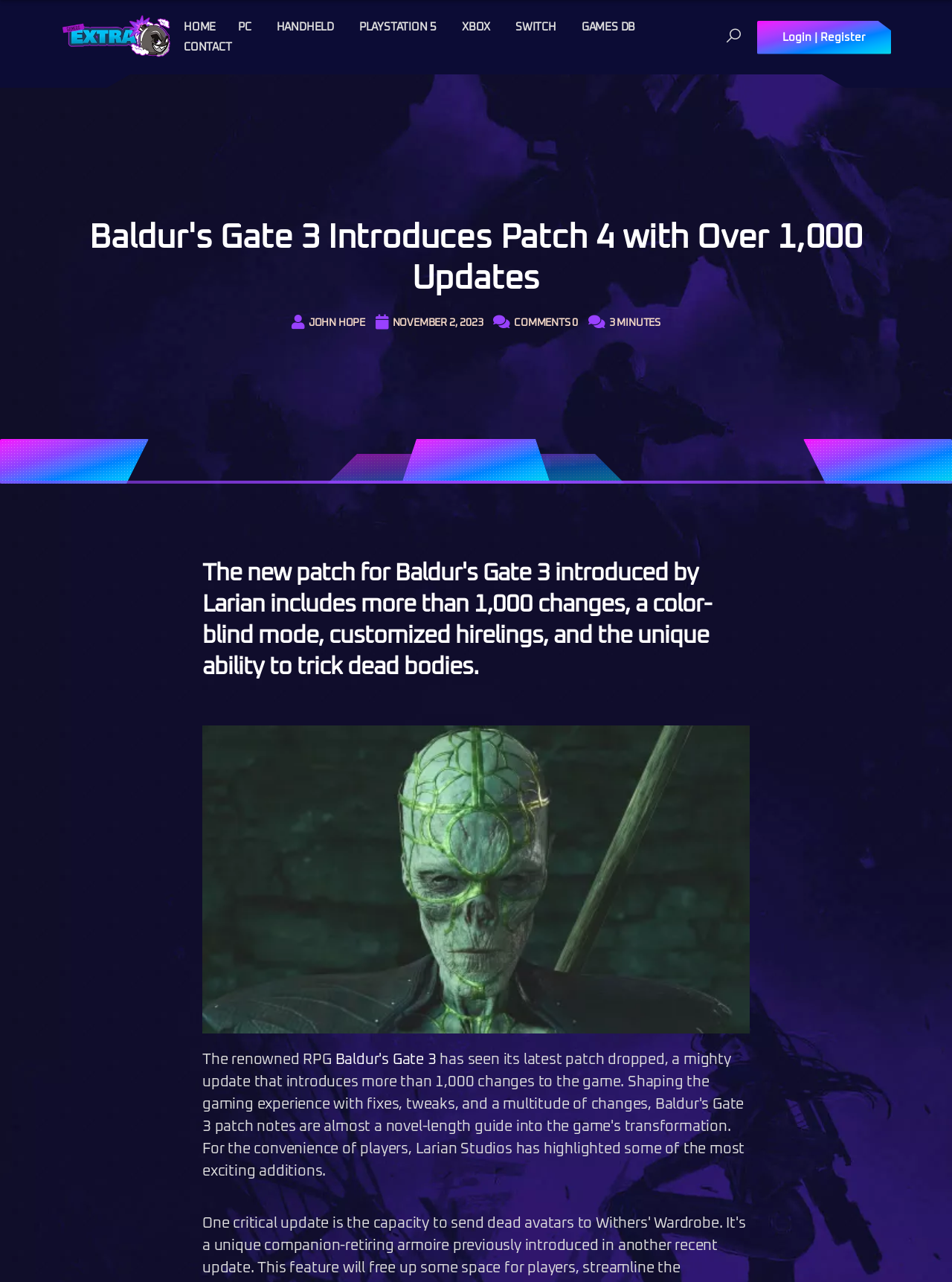Identify the bounding box coordinates for the UI element that matches this description: "Contact".

[0.193, 0.033, 0.243, 0.041]